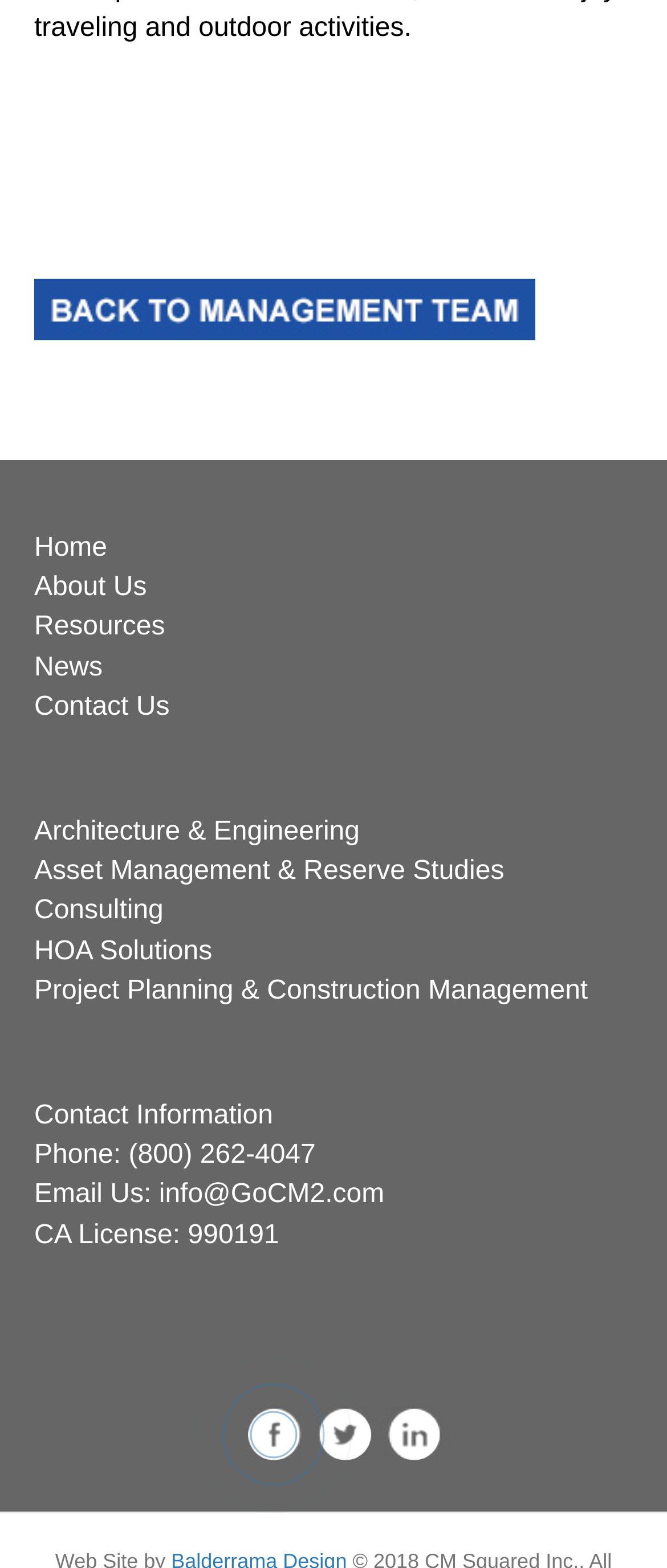Locate the bounding box coordinates of the item that should be clicked to fulfill the instruction: "Click on Home".

[0.051, 0.34, 0.161, 0.359]